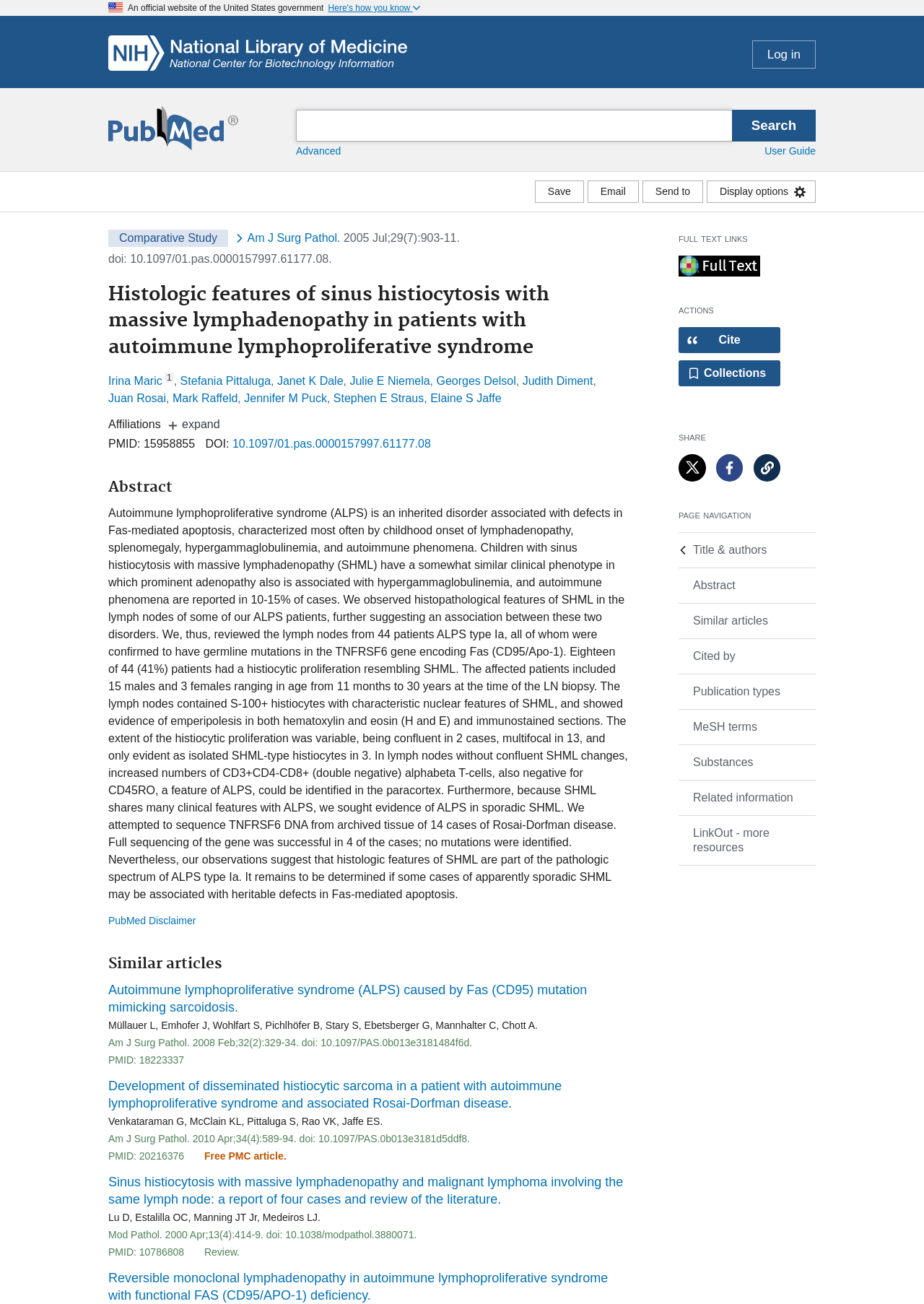Pinpoint the bounding box coordinates of the element to be clicked to execute the instruction: "Learn about Level Up Your Chinese Typing Skills with Sogou Pinyin".

None